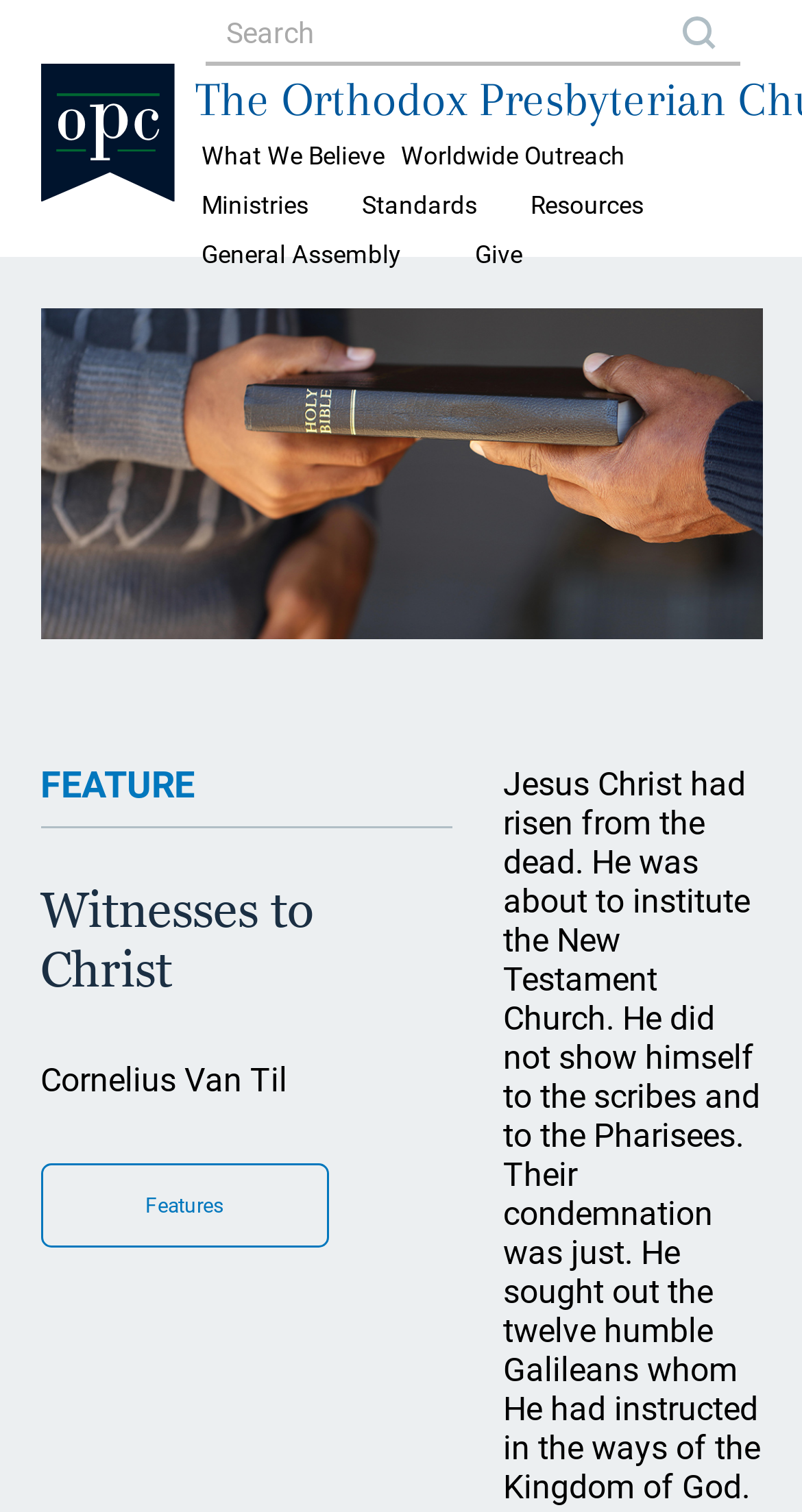What is the purpose of the textbox?
Use the image to give a comprehensive and detailed response to the question.

The purpose of the textbox can be determined by looking at the placeholder text which says 'Matches against any of the words, i.e., logical OR, unless enclosed in quotes.' which indicates that the textbox is for searching purposes.